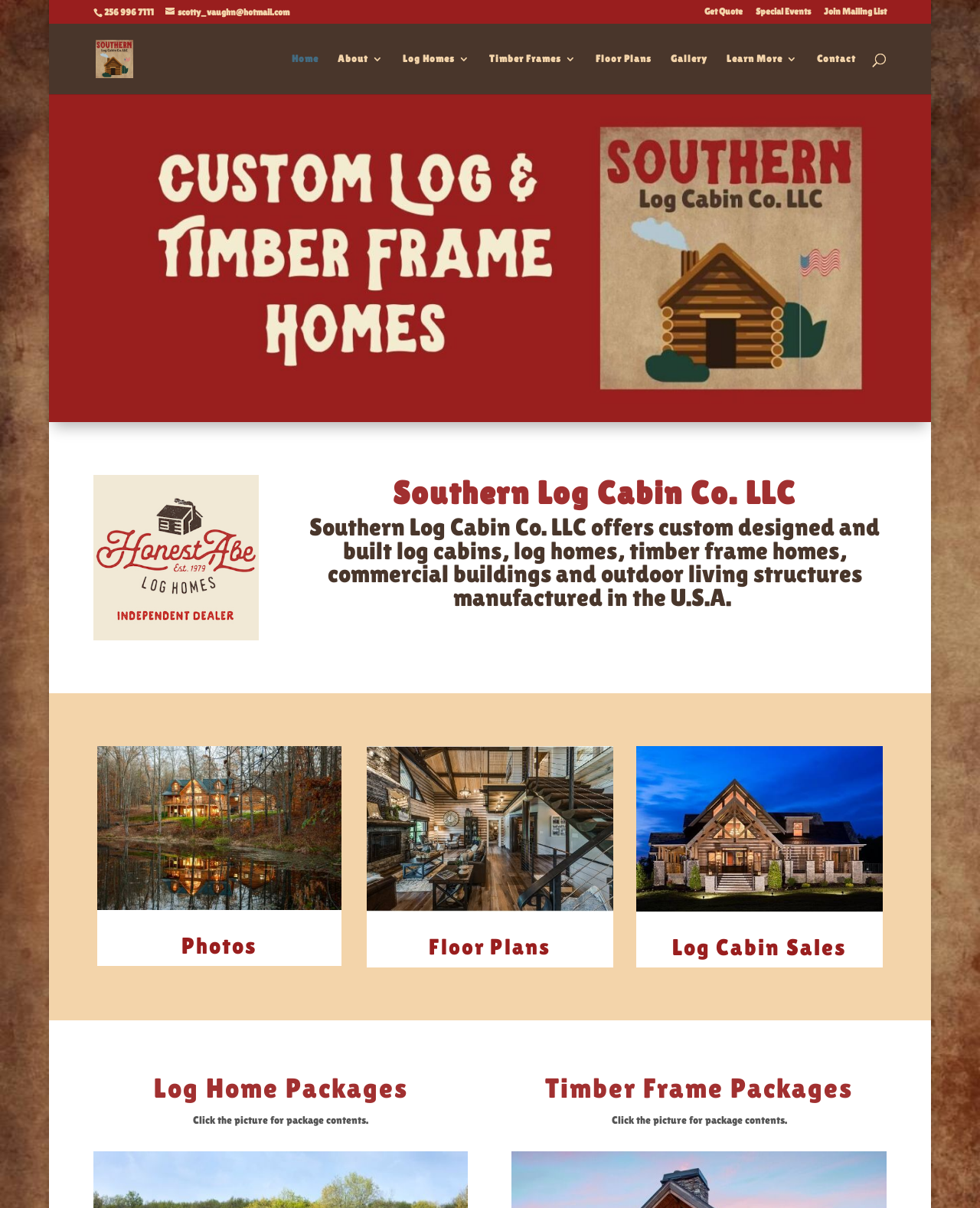Find the bounding box coordinates for the HTML element described in this sentence: "yorkshireavhire.com". Provide the coordinates as four float numbers between 0 and 1, in the format [left, top, right, bottom].

None